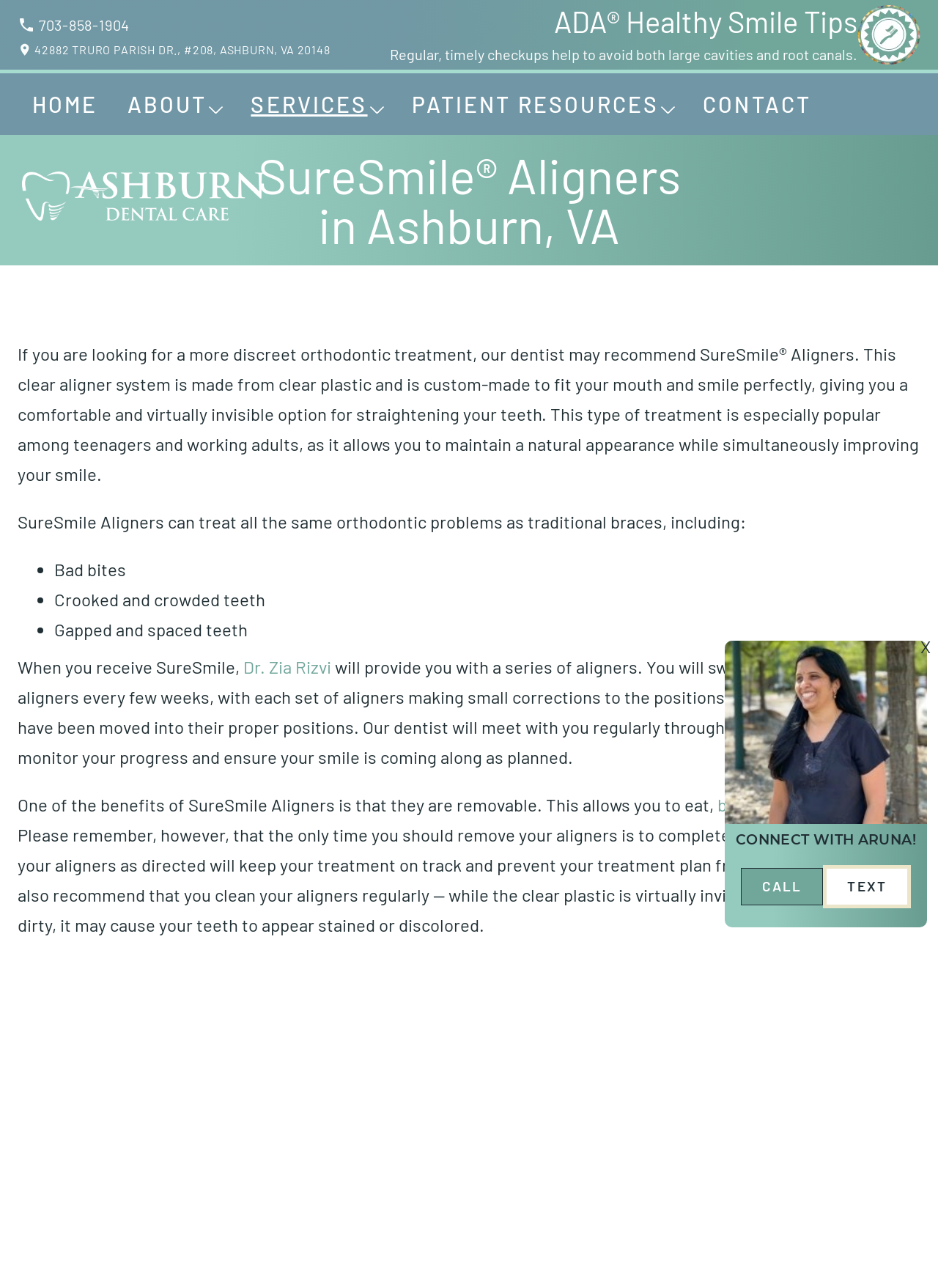What is the principal heading displayed on the webpage?

SureSmile® Aligners in Ashburn, VA